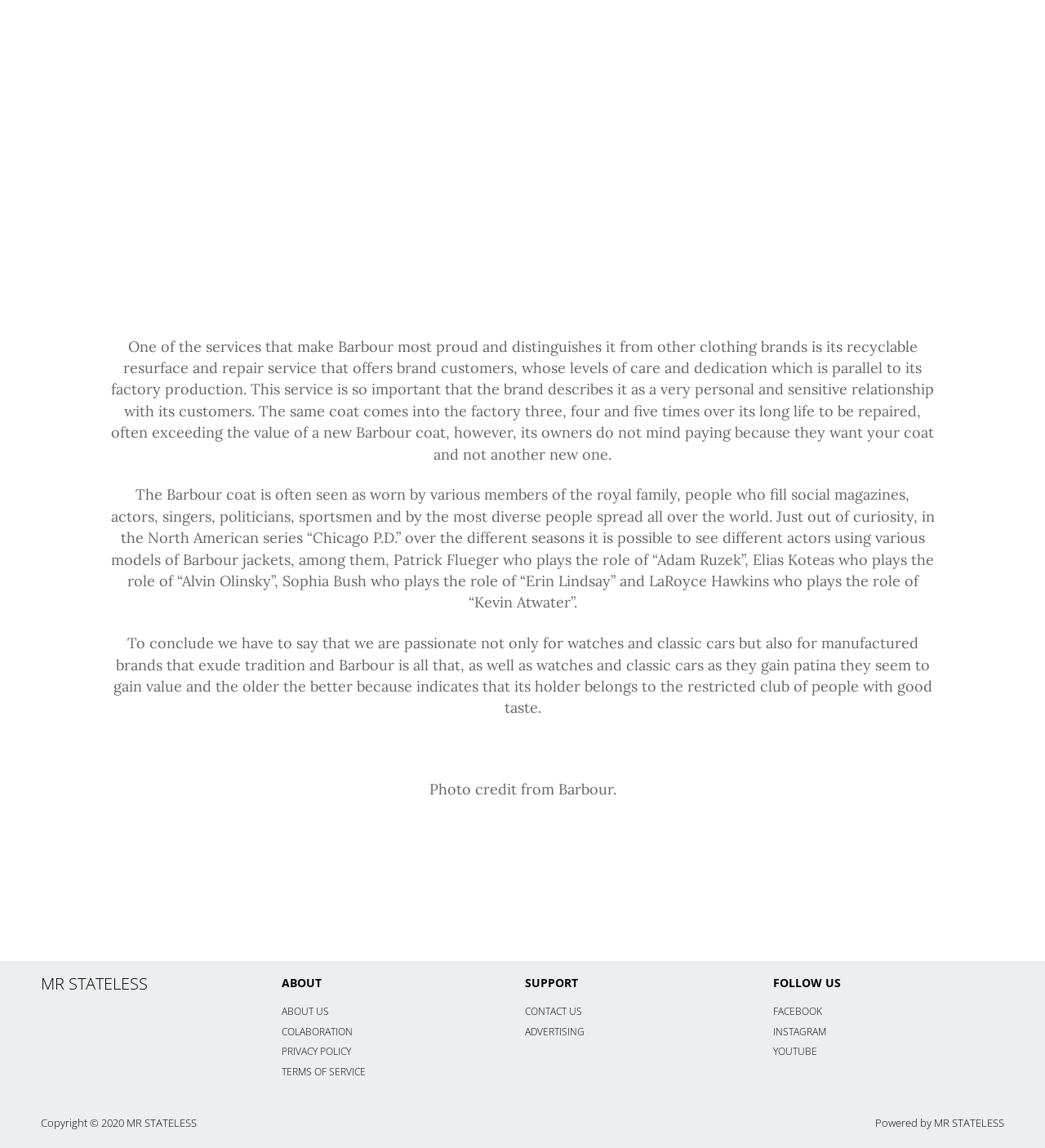Locate the bounding box coordinates of the item that should be clicked to fulfill the instruction: "Click on ABOUT".

[0.27, 0.848, 0.47, 0.865]